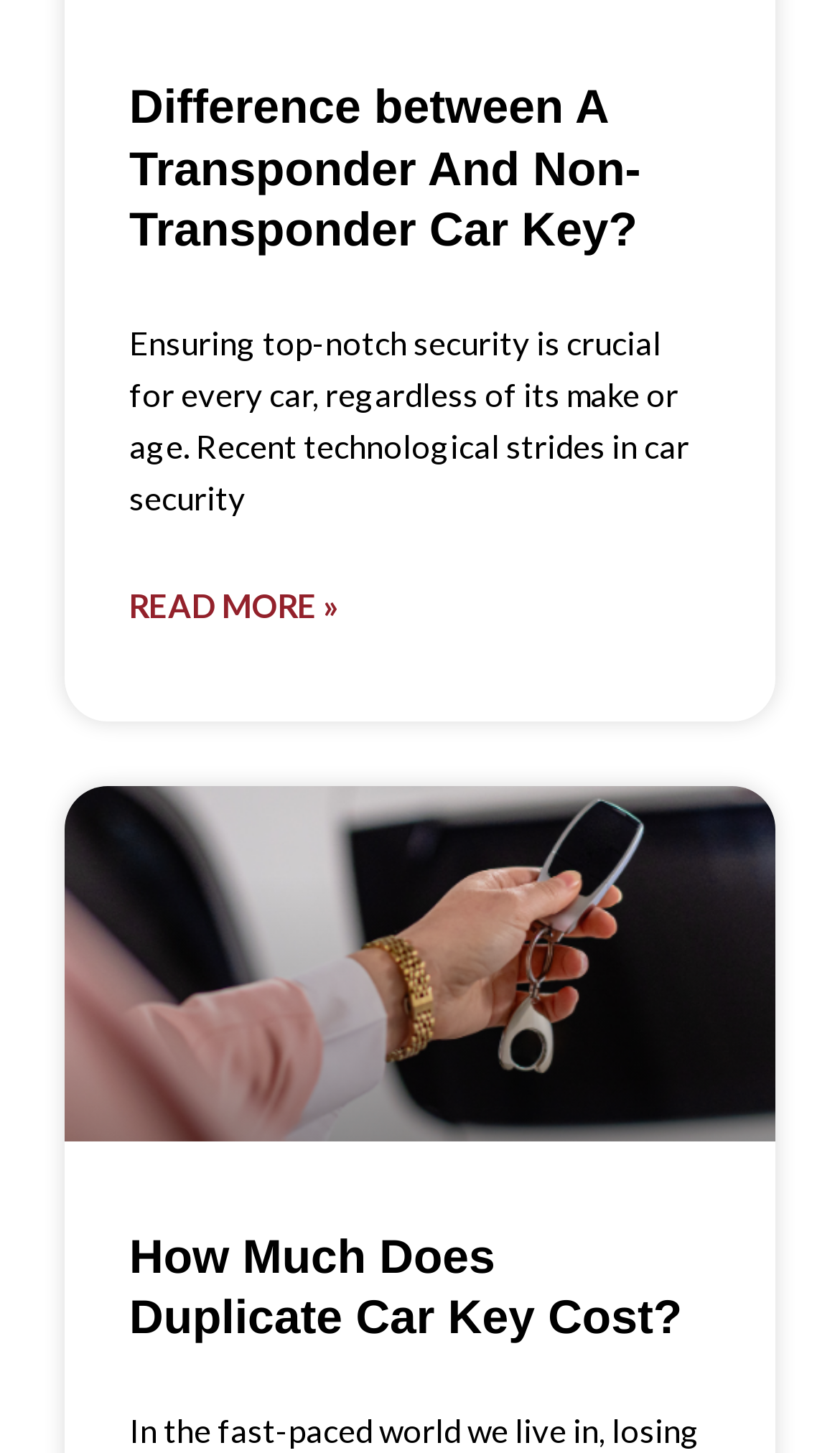Answer the question in a single word or phrase:
Is there an image on the webpage?

Yes